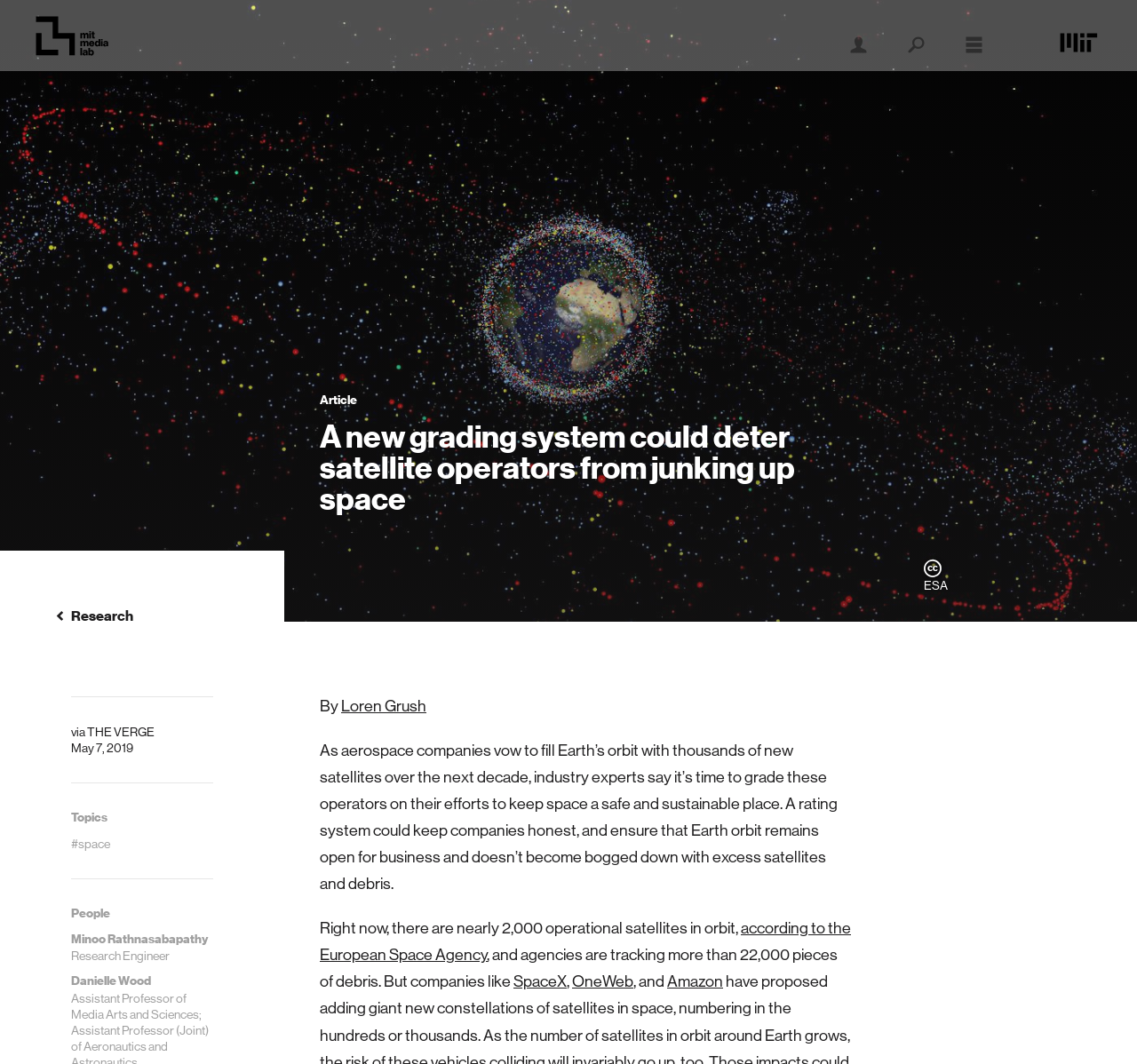How many operational satellites are in orbit?
Use the information from the image to give a detailed answer to the question.

According to the article, 'Right now, there are nearly 2,000 operational satellites in orbit', which provides the answer to this question.